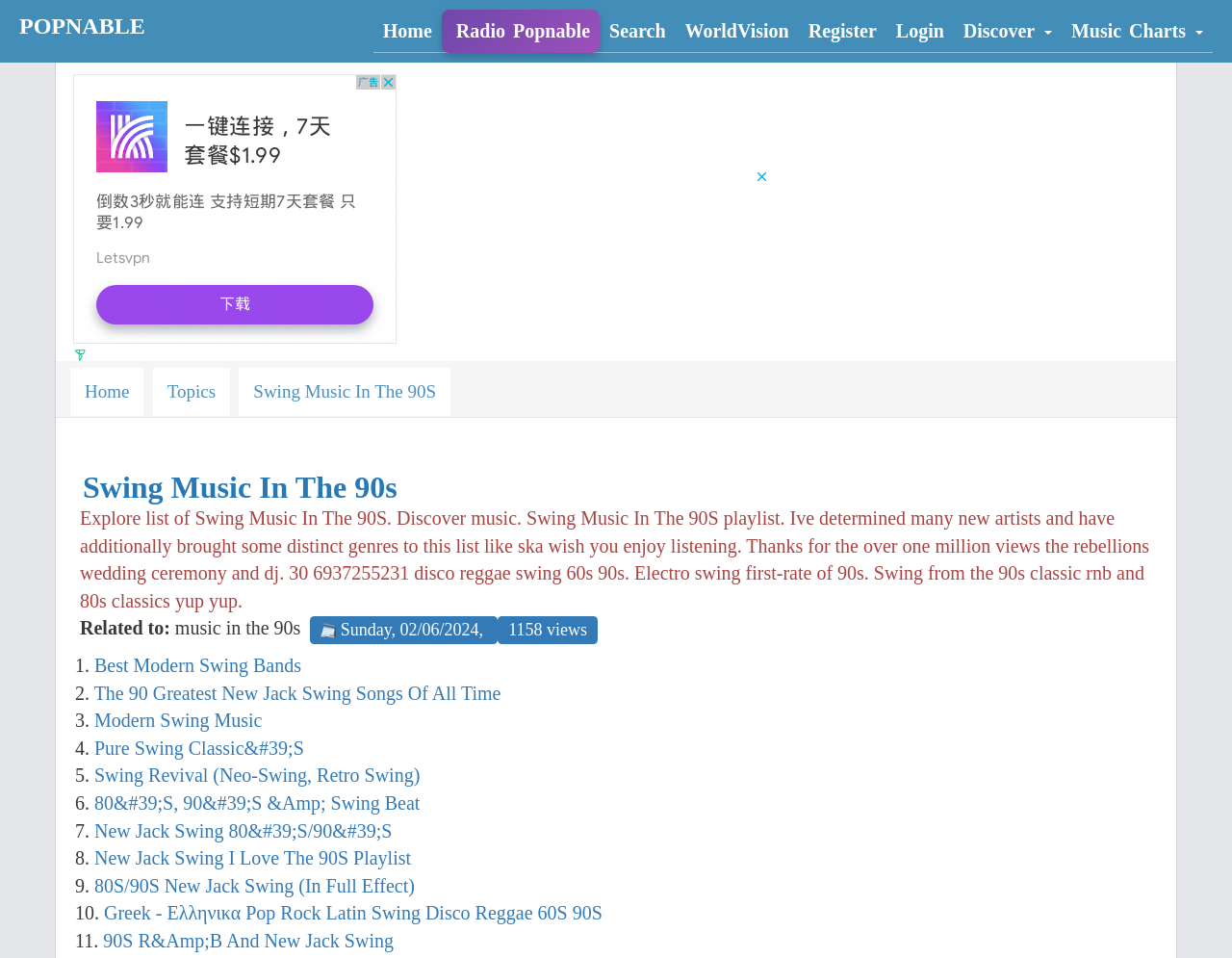Respond with a single word or phrase to the following question: What is the name of the website?

Popnable